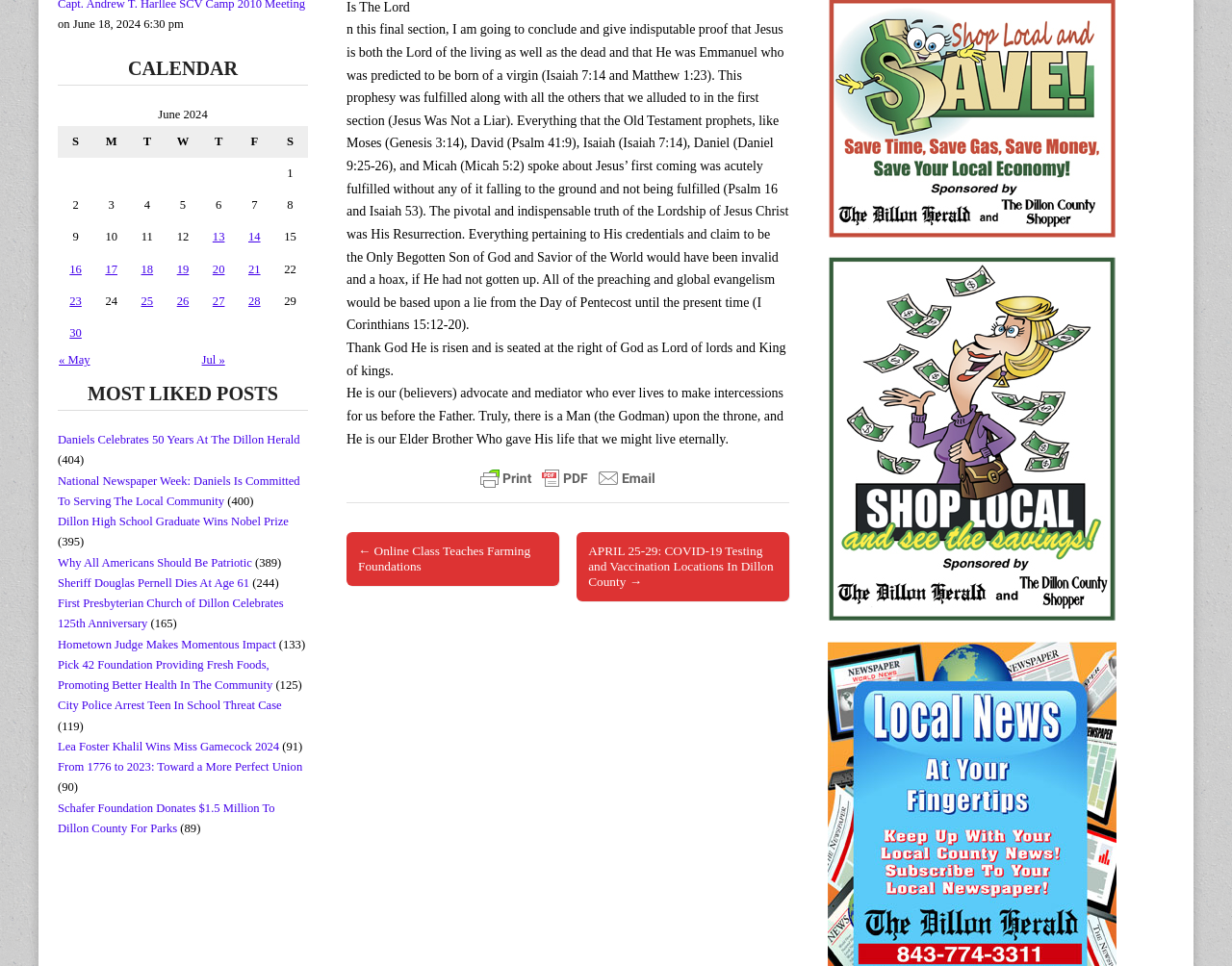Please reply to the following question using a single word or phrase: 
What is the main topic of the webpage?

Jesus Christ